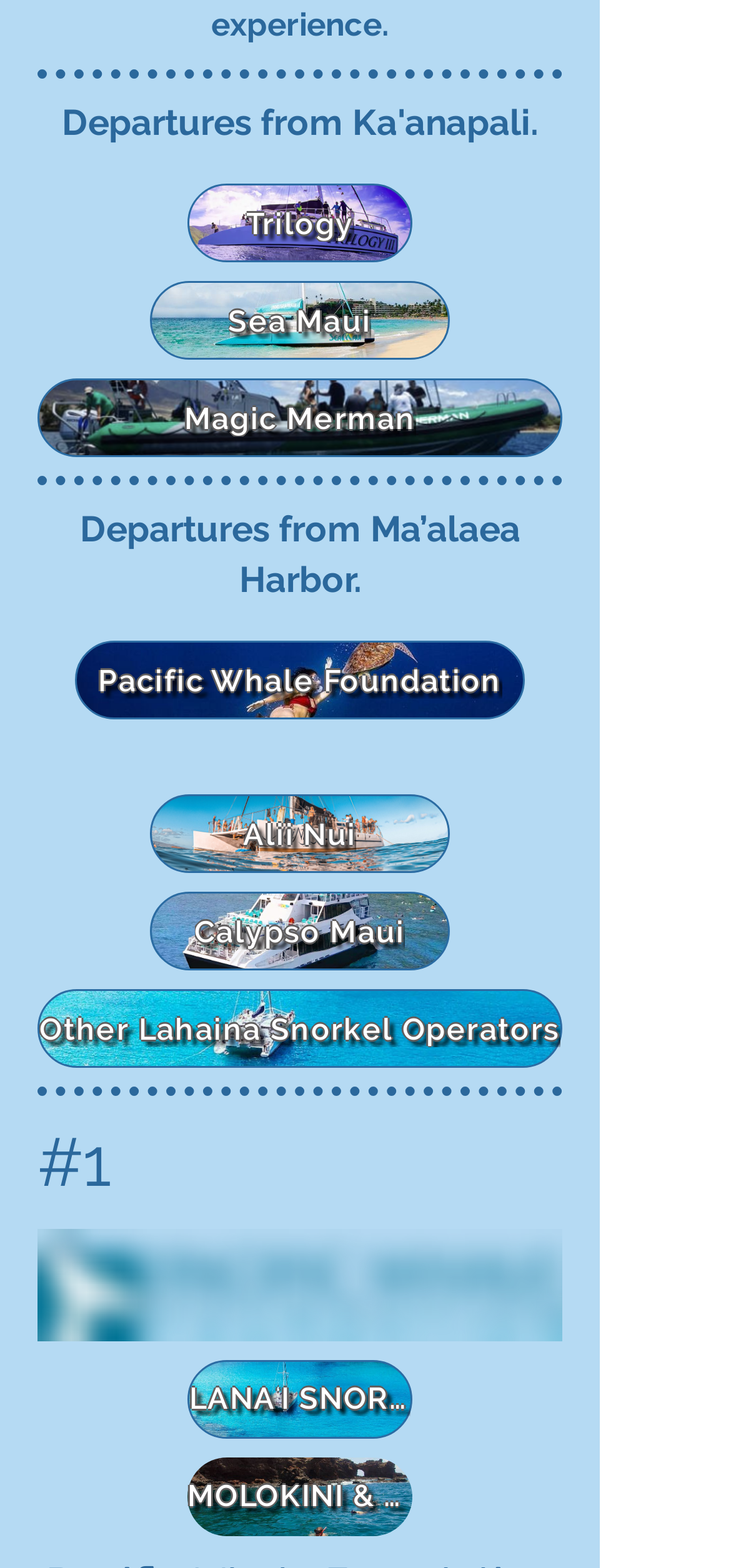What is the departure location mentioned first?
Craft a detailed and extensive response to the question.

The webpage has a heading 'Departures from Ka'anapali.' which indicates that Ka'anapali is the first departure location mentioned.